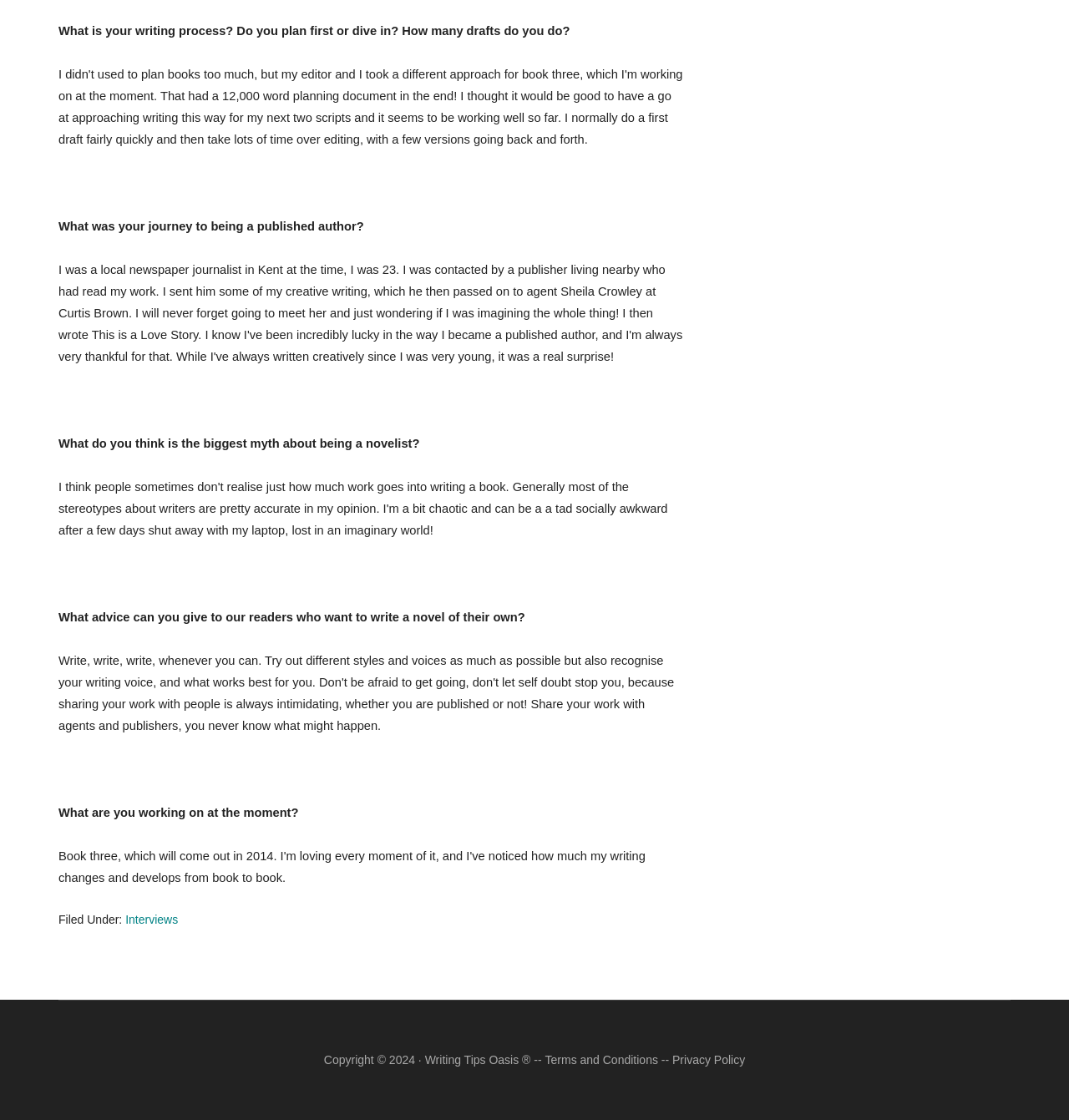How many questions are asked in the current article? Using the information from the screenshot, answer with a single word or phrase.

6